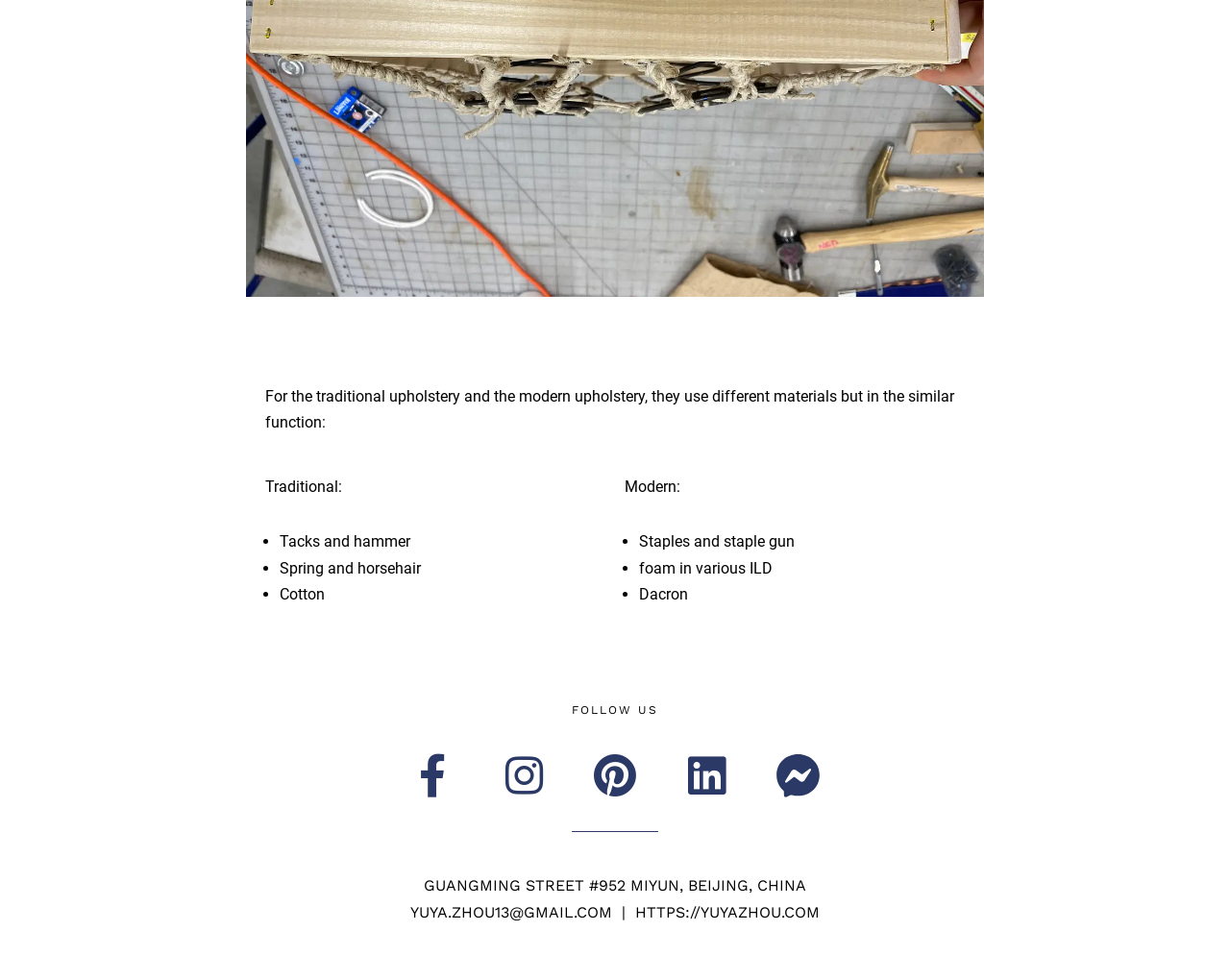What is the purpose of staples and staple gun in modern upholstery?
Use the information from the image to give a detailed answer to the question.

The webpage mentions that staples and staple gun are used in modern upholstery, and their function is similar to that of tacks and hammer in traditional upholstery, which is to hold the upholstery material in place.